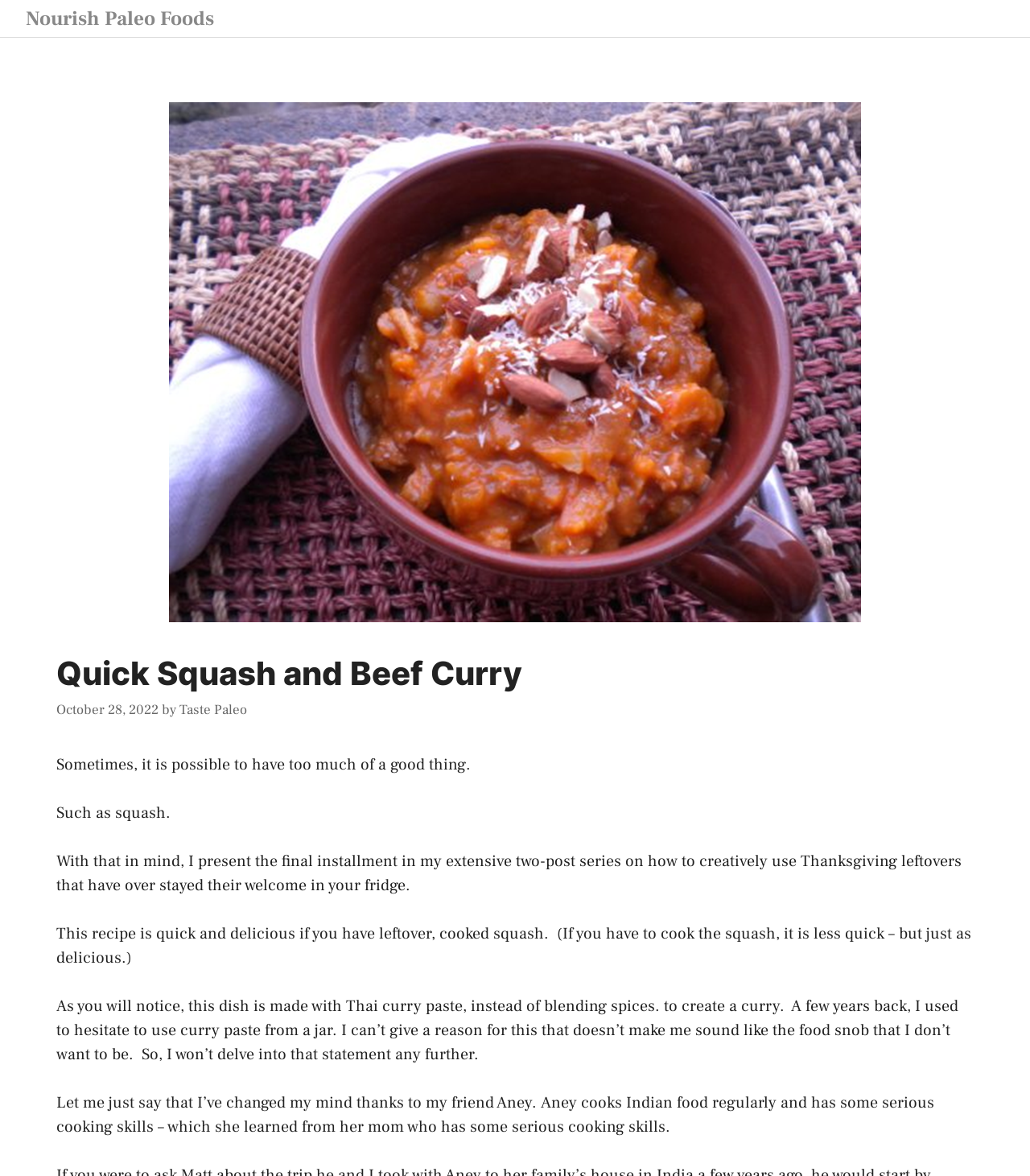What is the purpose of the article?
Based on the screenshot, provide your answer in one word or phrase.

To provide a recipe for using Thanksgiving leftovers